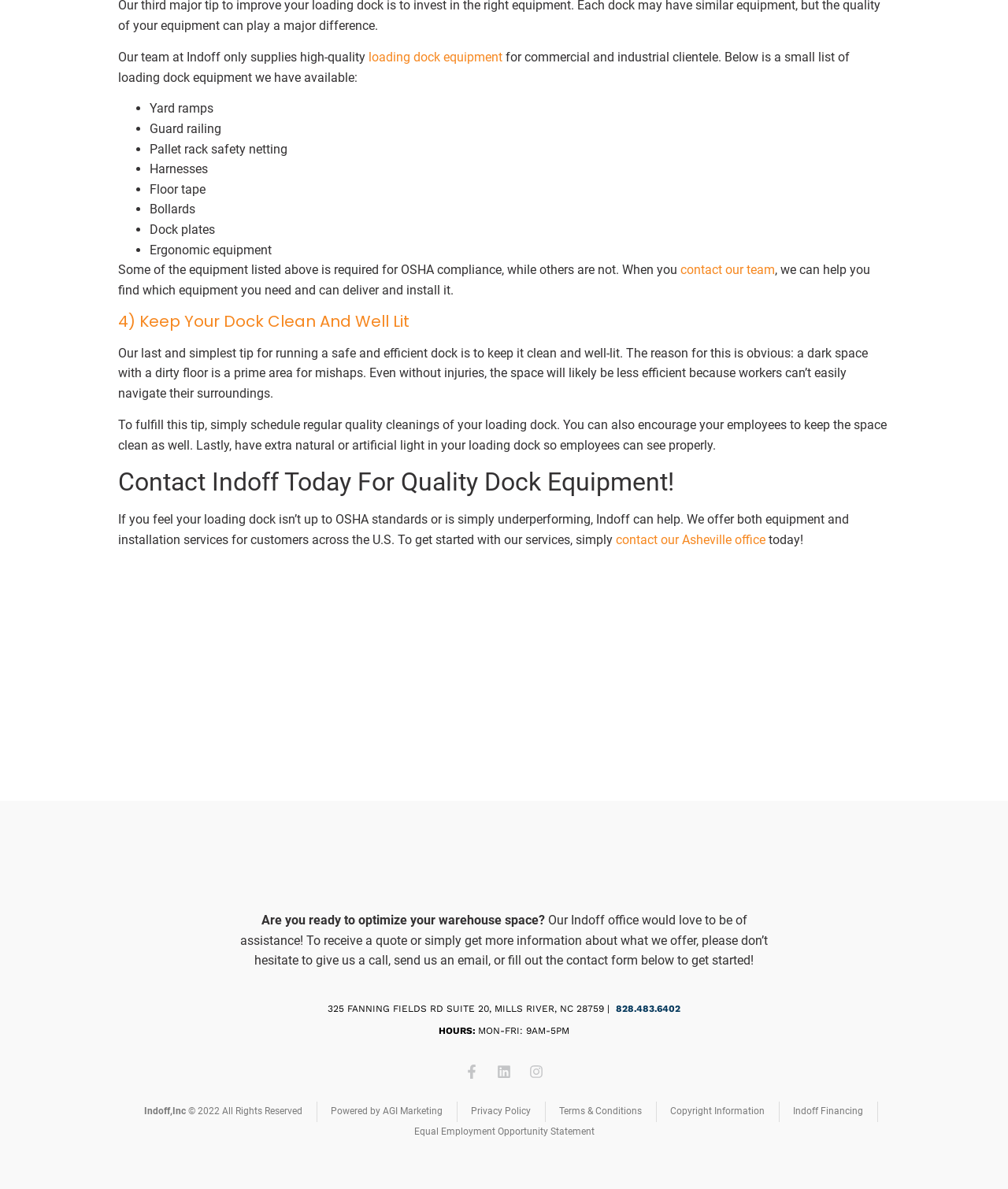Pinpoint the bounding box coordinates of the clickable element to carry out the following instruction: "contact our team."

[0.675, 0.221, 0.769, 0.233]